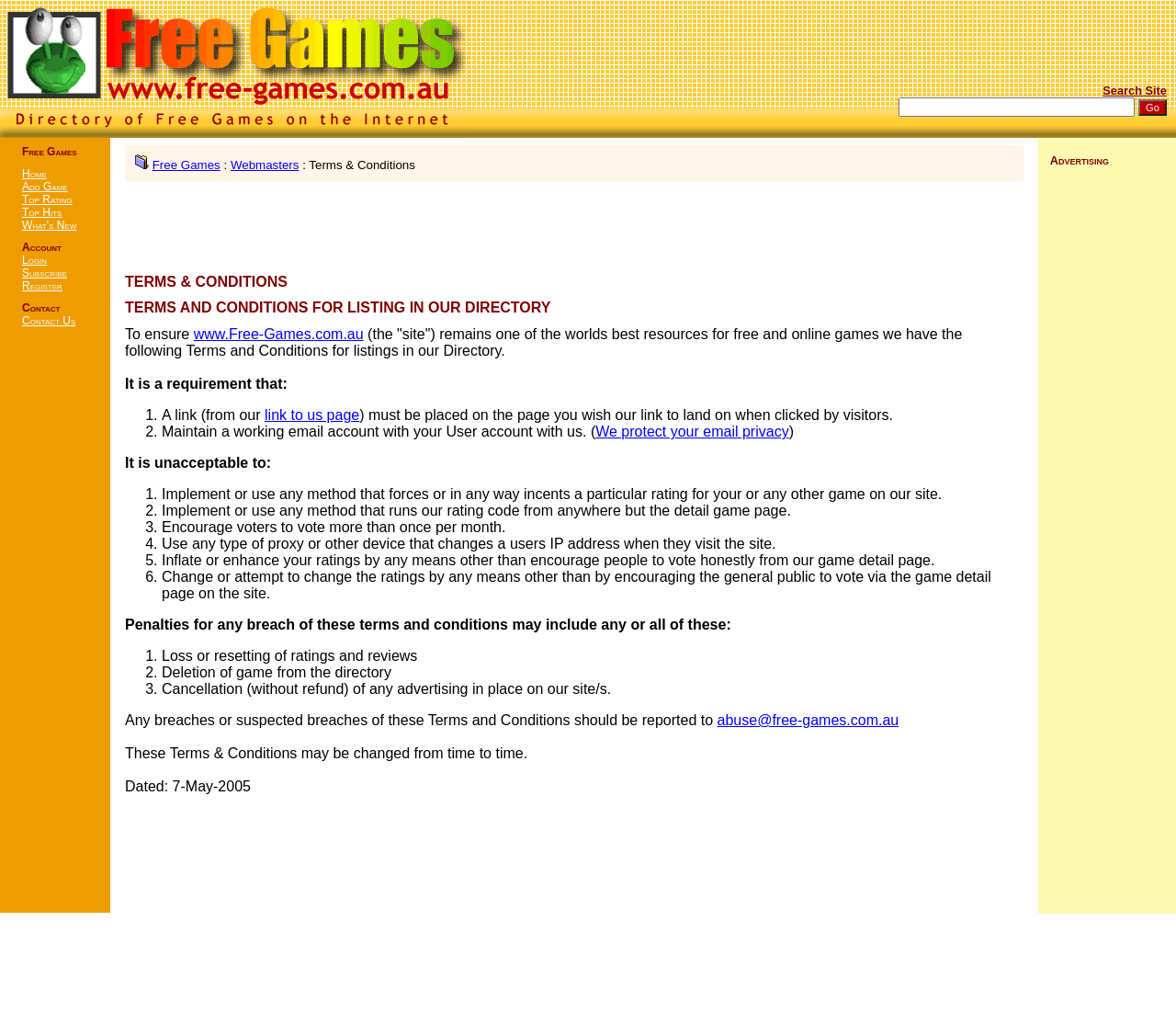Construct a thorough caption encompassing all aspects of the webpage.

The webpage is about the Terms and Conditions for listing in a directory on a free online games website. At the top, there is a layout table with two cells, one containing a link to "Free Games" and an image, and the other containing an advertisement search site with a text box and a "Go" button.

Below this, there is a navigation menu with links to "Home", "Add Game", "Top Rating", "Top Hits", "What's New", "Account", "Login", "Subscribe", "Register", and "Contact Us". 

On the left side, there is a column with three advertisements, each in an iframe. On the right side, there is a heading "TERMS & CONDITIONS" followed by a subheading "TERMS AND CONDITIONS FOR LISTING IN OUR DIRECTORY". 

The main content of the webpage is a list of terms and conditions, including requirements for listing in the directory, unacceptable behaviors, and penalties for breaching these terms. The text is organized into paragraphs and lists with markers. There are also links to other pages, such as "link to us page" and "We protect your email privacy". 

At the bottom, there is a statement about reporting breaches of these terms and conditions, and a note that the terms may be changed from time to time. The webpage is dated 7-May-2005.